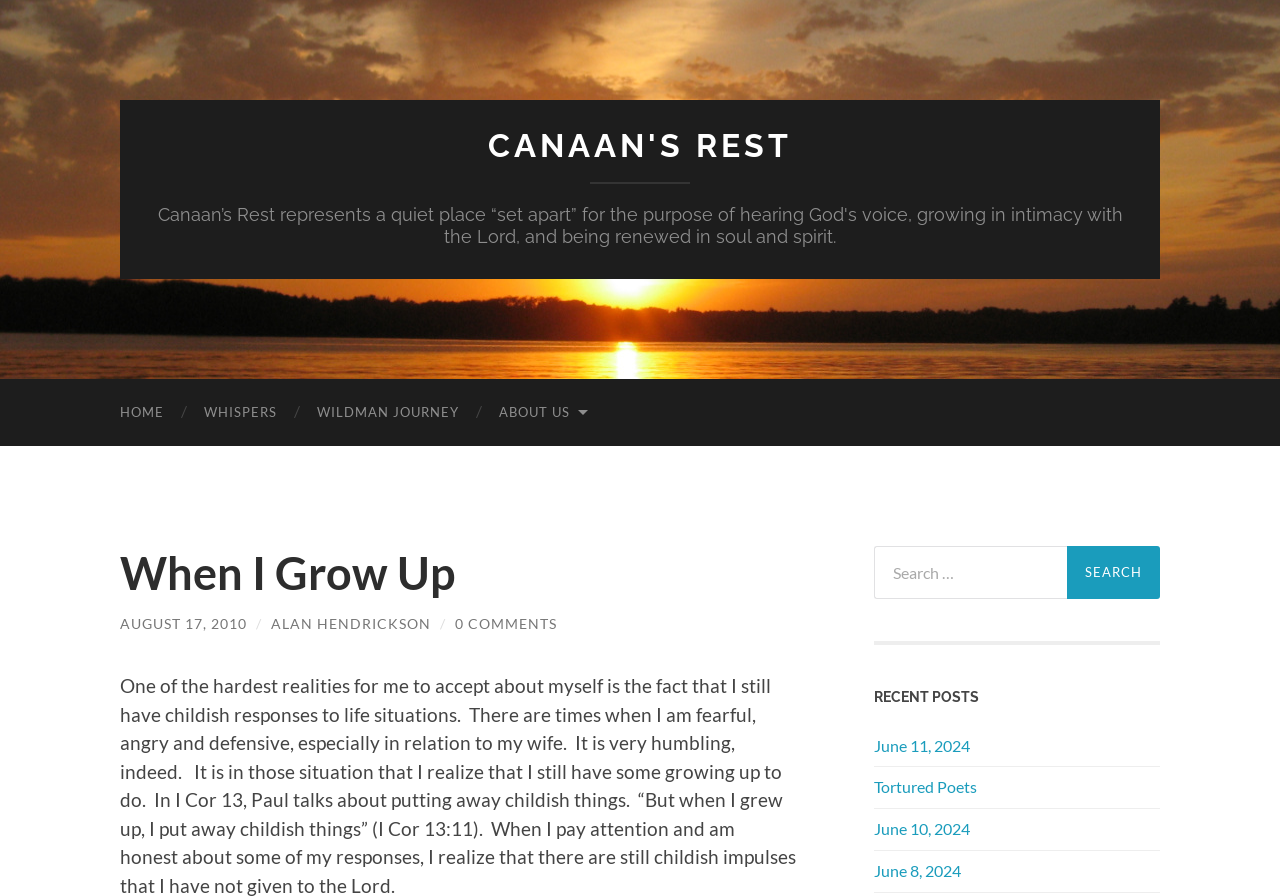How many recent posts are listed?
Please ensure your answer is as detailed and informative as possible.

The 'RECENT POSTS' section lists three recent posts, with dates 'June 11, 2024', 'June 10, 2024', and 'June 8, 2024'.